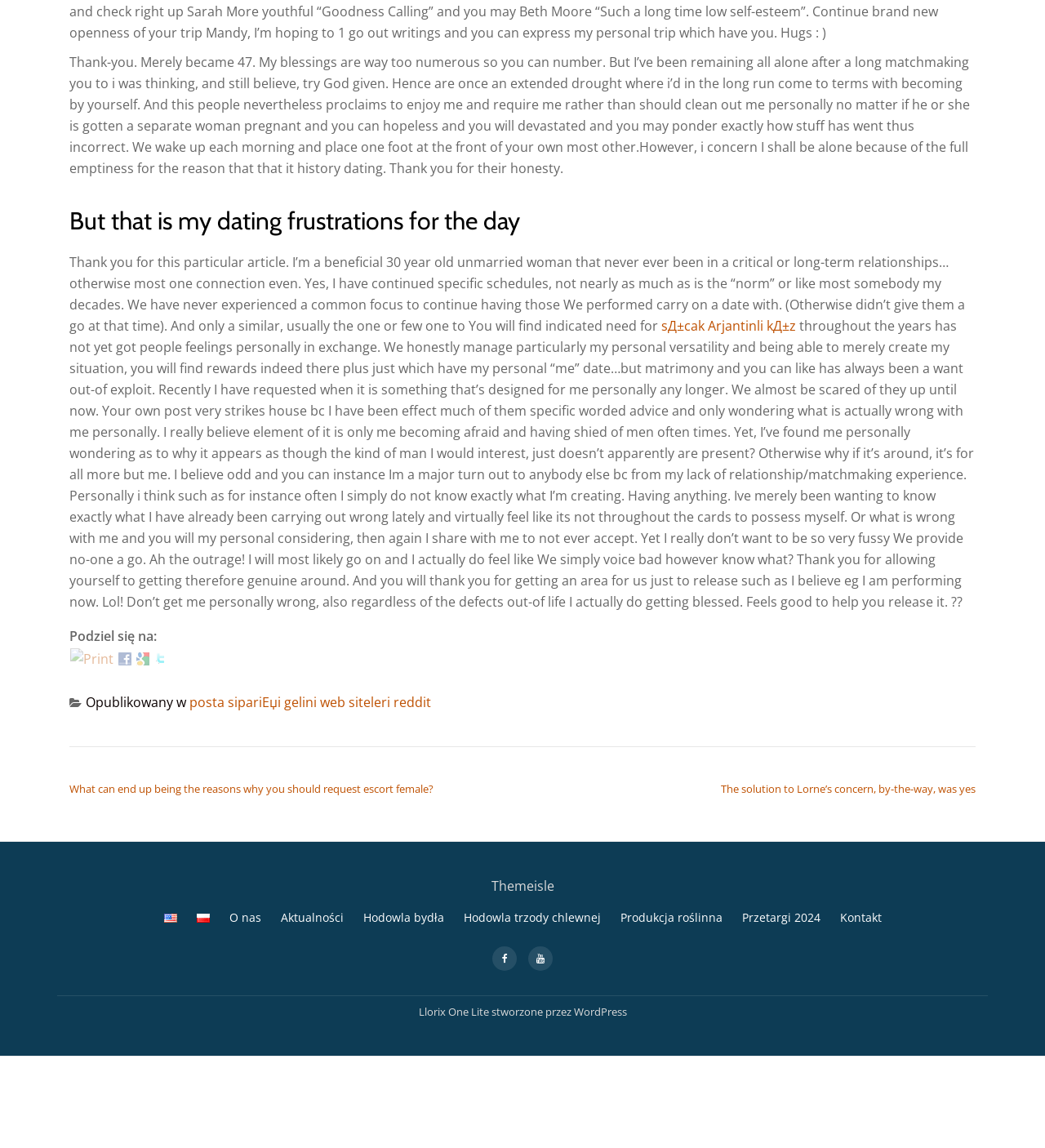Provide the bounding box coordinates for the UI element that is described by this text: "Hodowla trzody chlewnej". The coordinates should be in the form of four float numbers between 0 and 1: [left, top, right, bottom].

[0.443, 0.872, 0.575, 0.885]